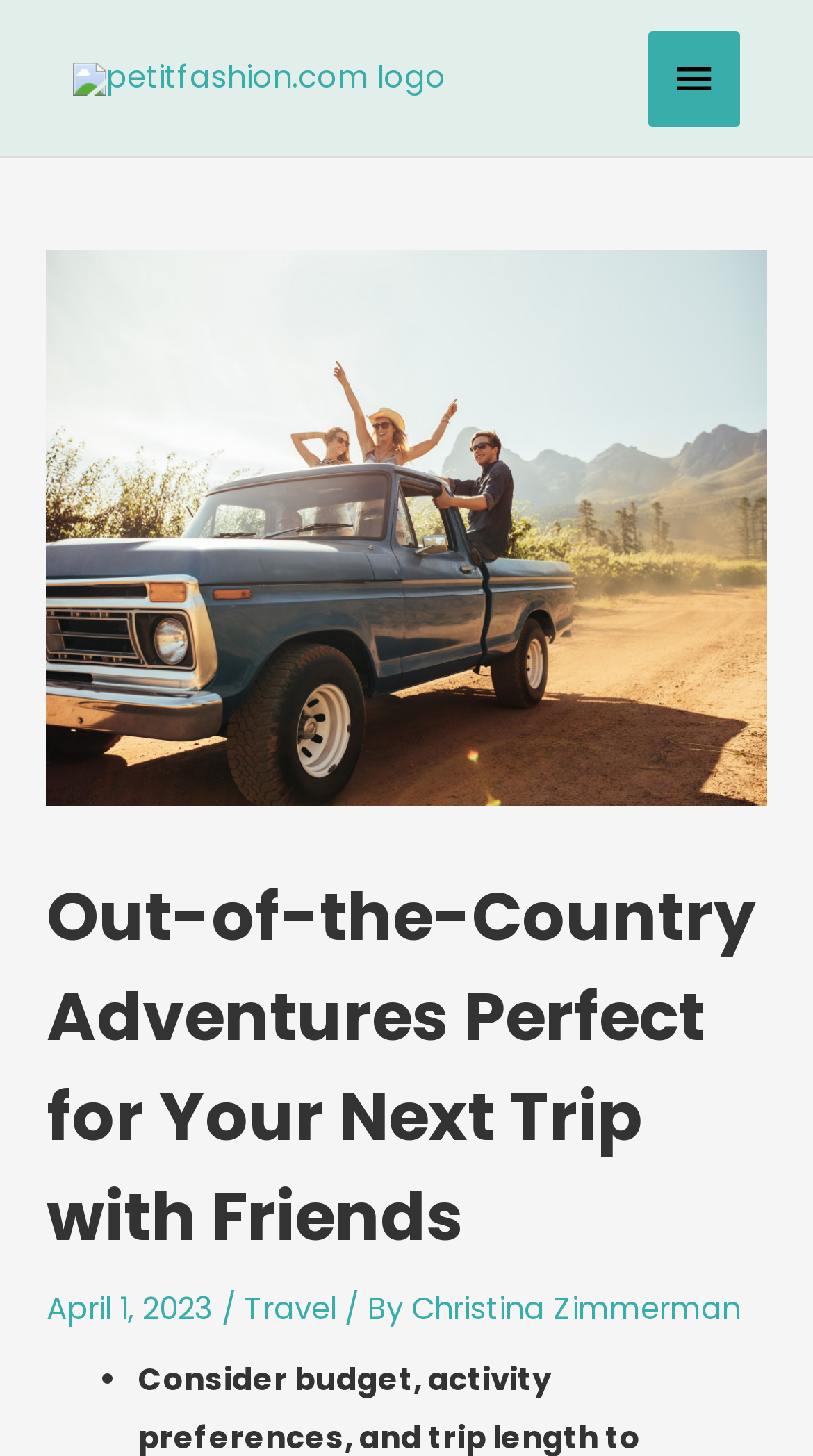Identify and provide the text of the main header on the webpage.

Out-of-the-Country Adventures Perfect for Your Next Trip with Friends